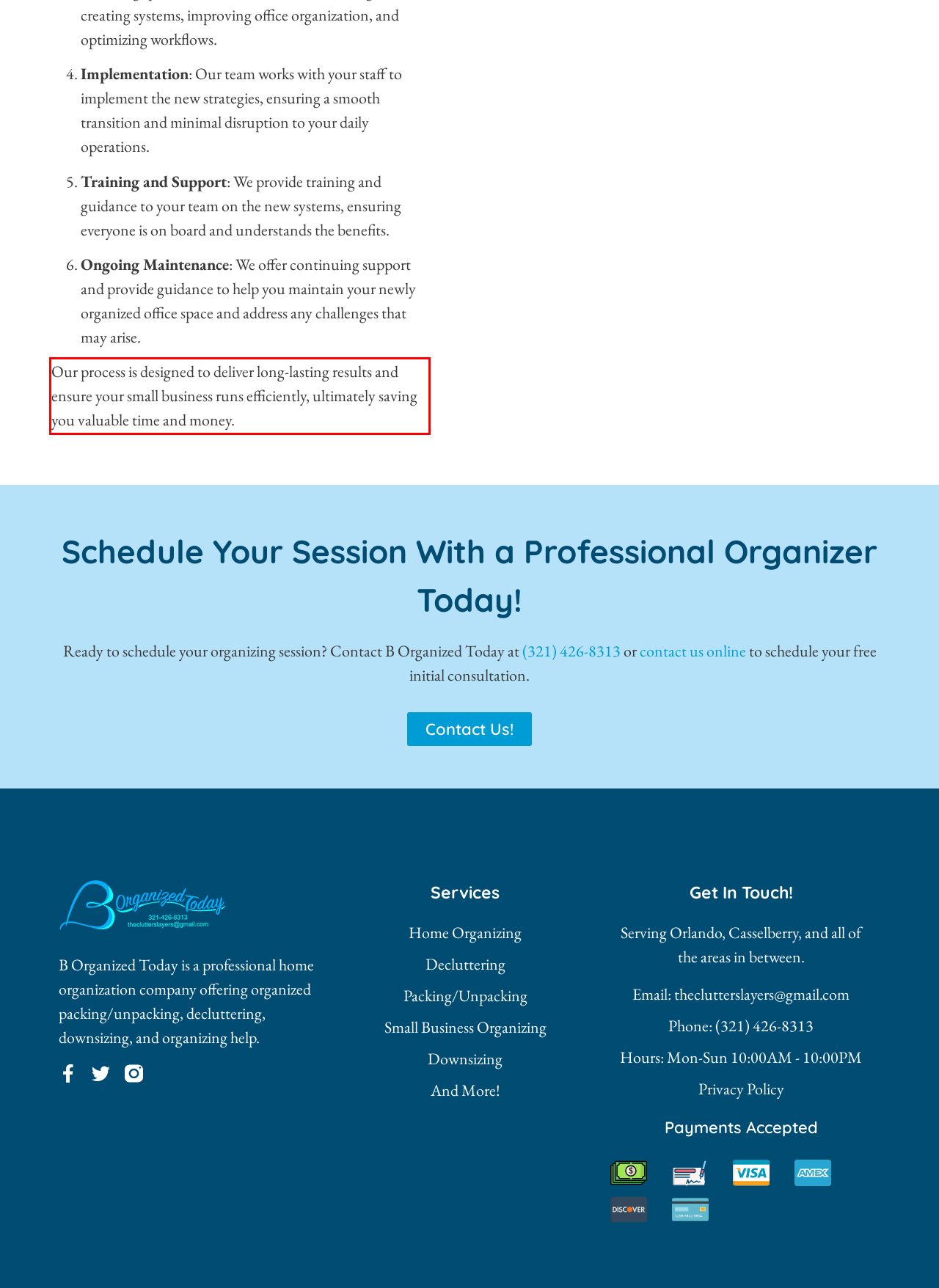In the screenshot of the webpage, find the red bounding box and perform OCR to obtain the text content restricted within this red bounding box.

Our process is designed to deliver long-lasting results and ensure your small business runs efficiently, ultimately saving you valuable time and money.